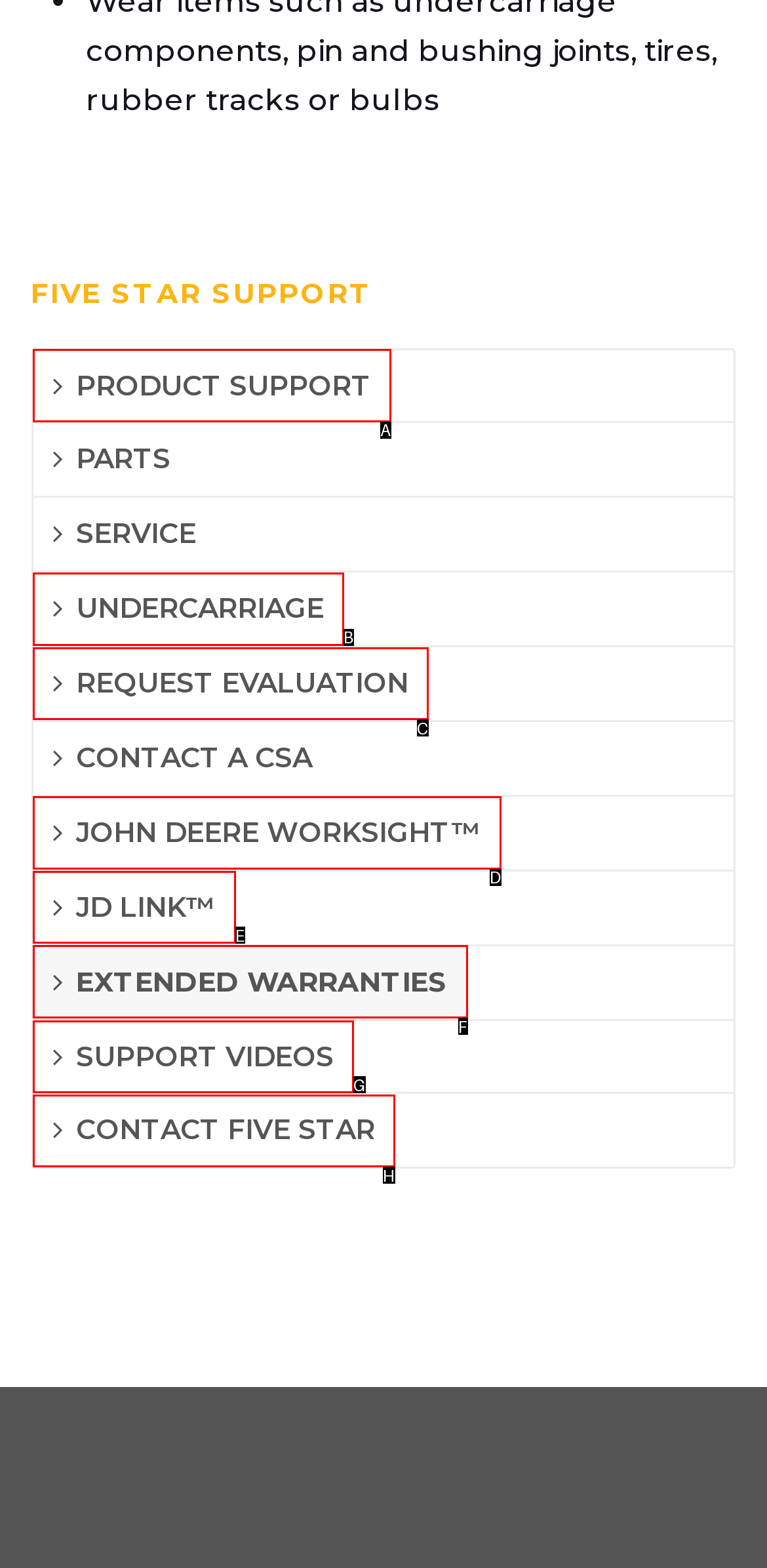Select the proper HTML element to perform the given task: View SUPPORT VIDEOS Answer with the corresponding letter from the provided choices.

G